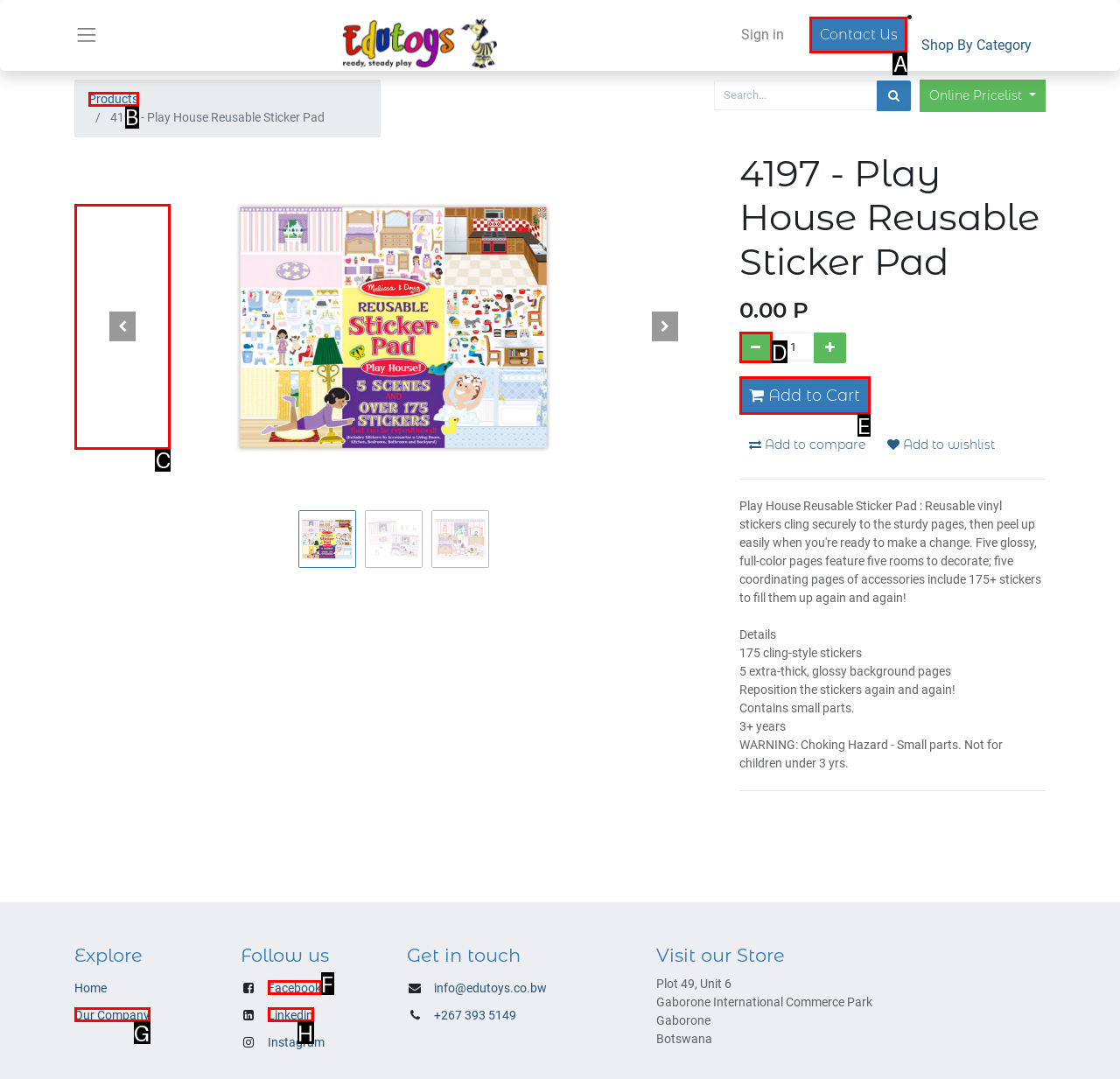Given the instruction: Contact us for more information, which HTML element should you click on?
Answer with the letter that corresponds to the correct option from the choices available.

A